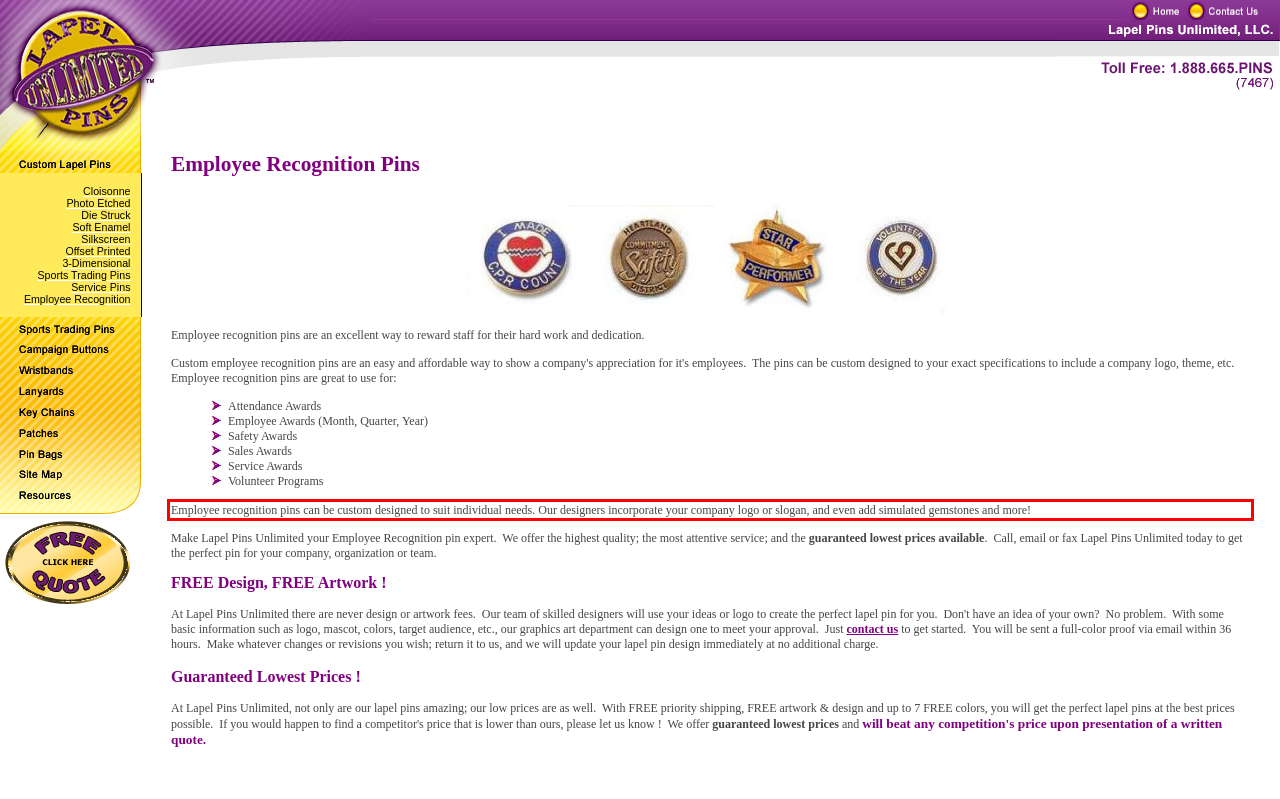You have a screenshot of a webpage where a UI element is enclosed in a red rectangle. Perform OCR to capture the text inside this red rectangle.

Employee recognition pins can be custom designed to suit individual needs. Our designers incorporate your company logo or slogan, and even add simulated gemstones and more!